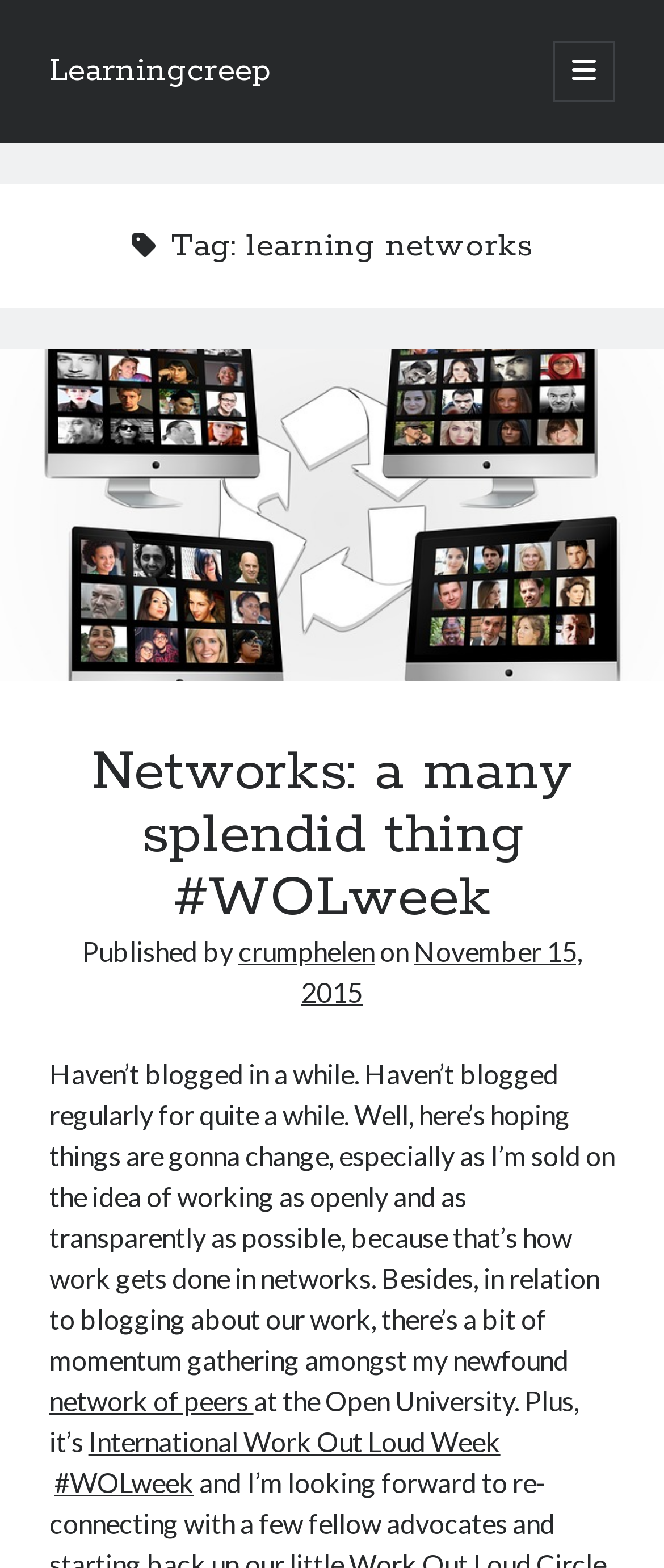What is the title of the first blog post?
Please provide a single word or phrase as the answer based on the screenshot.

Networks: a many splendid thing #WOLweek